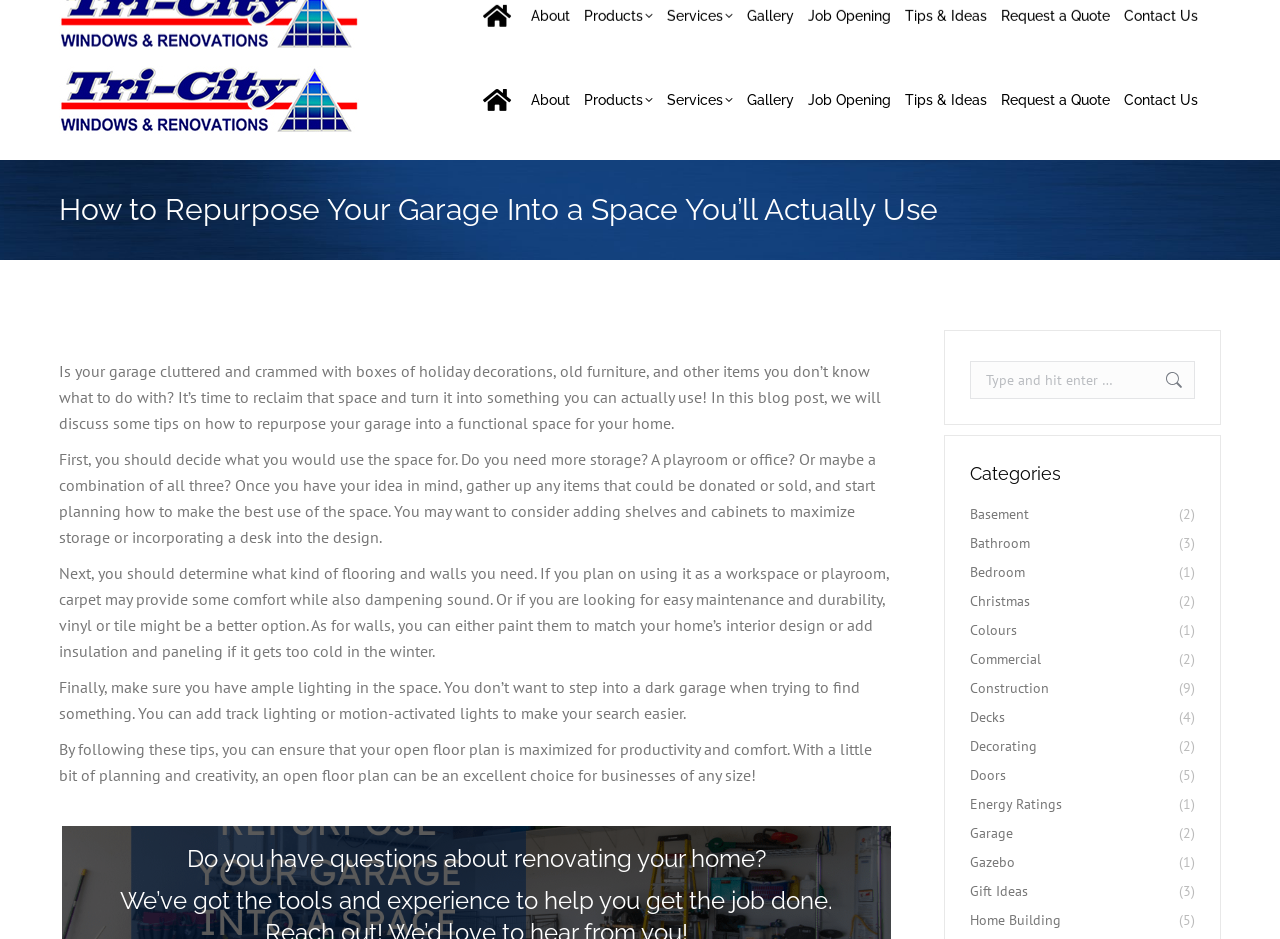Please identify the bounding box coordinates of the element's region that should be clicked to execute the following instruction: "Search for something". The bounding box coordinates must be four float numbers between 0 and 1, i.e., [left, top, right, bottom].

[0.758, 0.384, 0.934, 0.425]